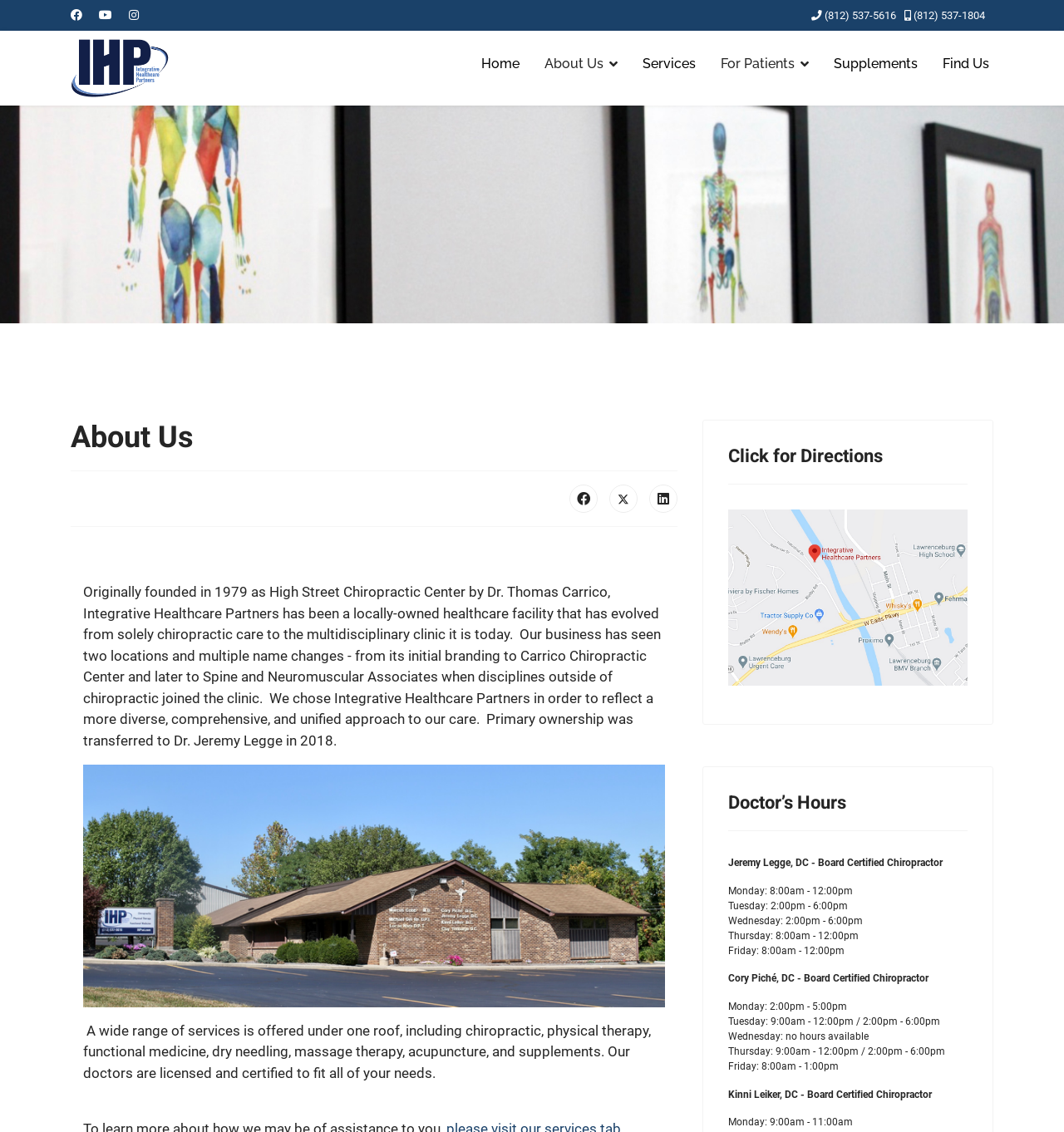Find the bounding box coordinates for the area you need to click to carry out the instruction: "Call (812) 537-5616". The coordinates should be four float numbers between 0 and 1, indicated as [left, top, right, bottom].

[0.775, 0.008, 0.842, 0.019]